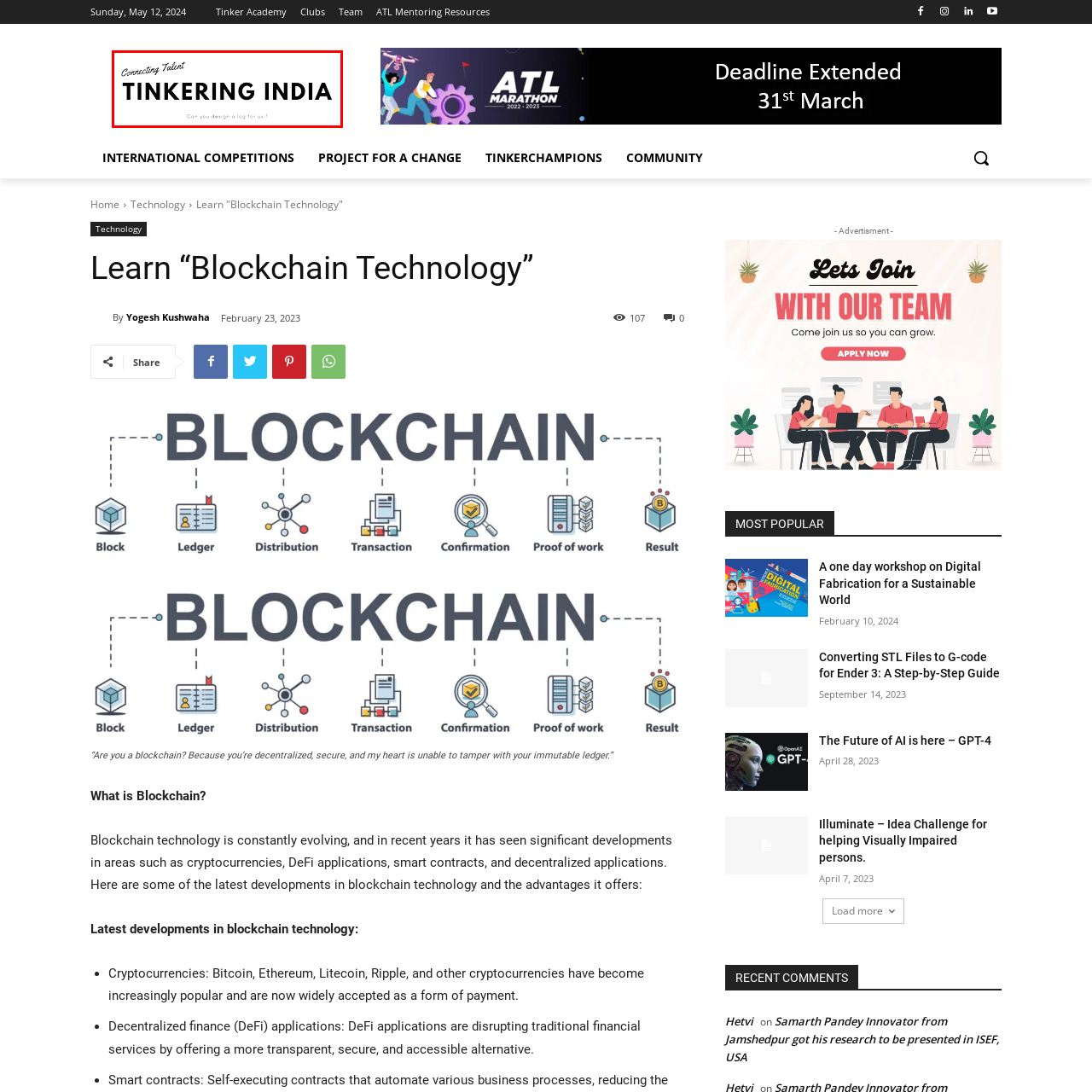What is the mission of Tinkering India?
Focus on the section of the image encased in the red bounding box and provide a detailed answer based on the visual details you find.

The mission of Tinkering India is indicated by the stylish script above the main text, which reads 'Connecting Talent', suggesting that the organization aims to unite individuals with skills and passion for tinkering and creativity.